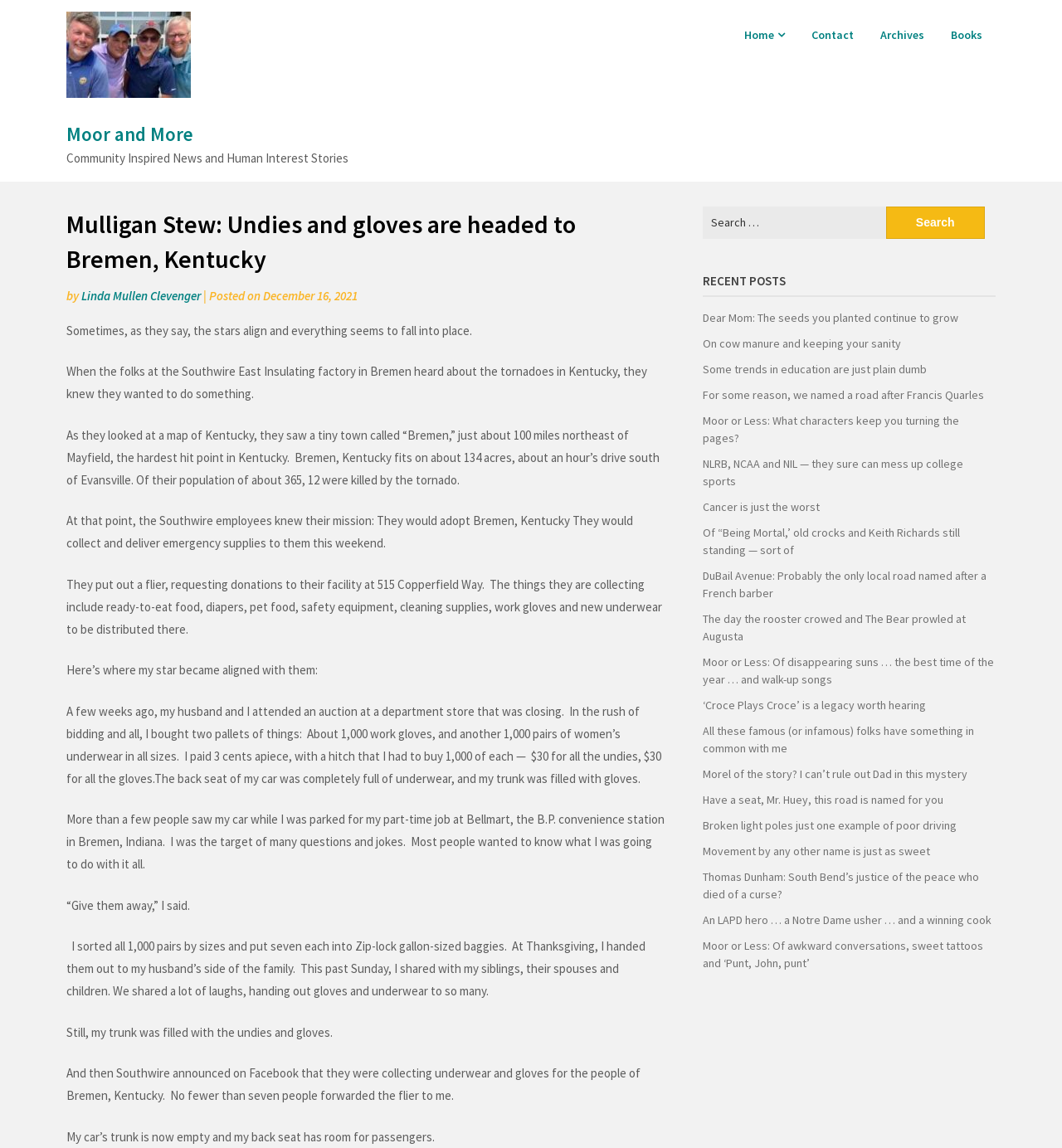Locate the bounding box coordinates of the clickable area needed to fulfill the instruction: "Read the 'Mulligan Stew: Undies and gloves are headed to Bremen, Kentucky' article".

[0.062, 0.18, 0.626, 0.241]